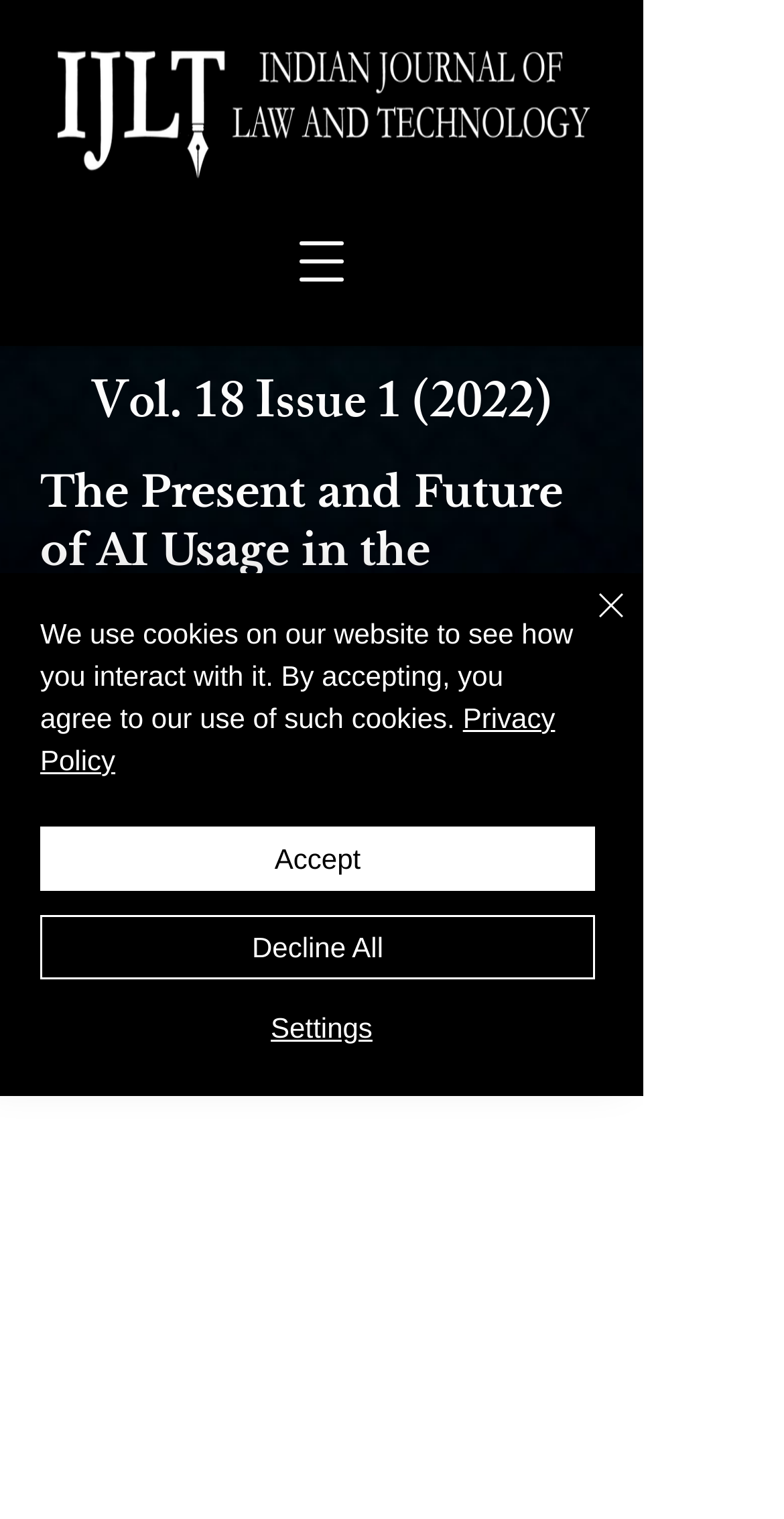Find the bounding box coordinates for the UI element that matches this description: "Privacy Policy".

[0.051, 0.462, 0.708, 0.511]